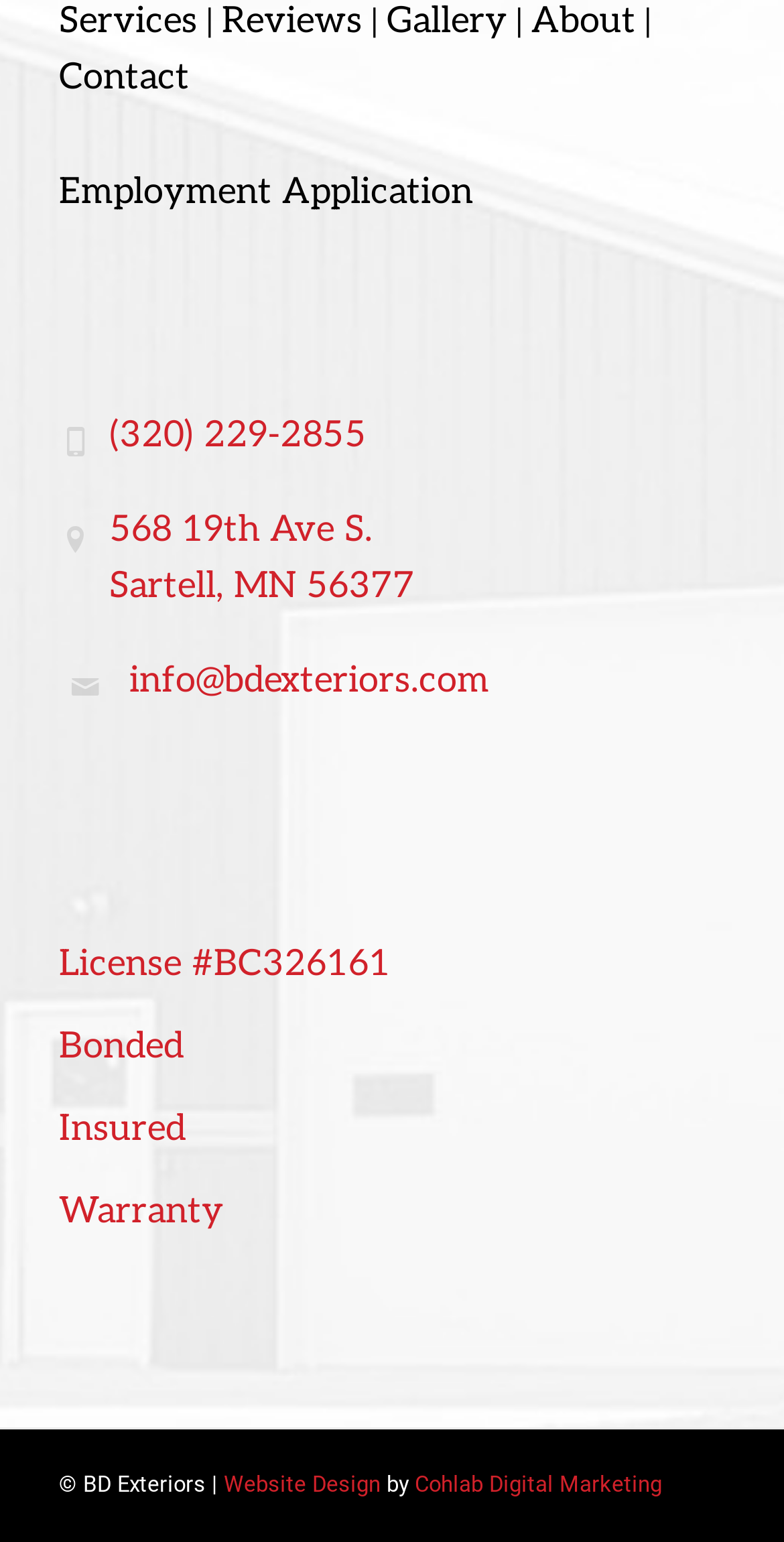From the screenshot, find the bounding box of the UI element matching this description: "Gallery". Supply the bounding box coordinates in the form [left, top, right, bottom], each a float between 0 and 1.

[0.493, 0.0, 0.647, 0.028]